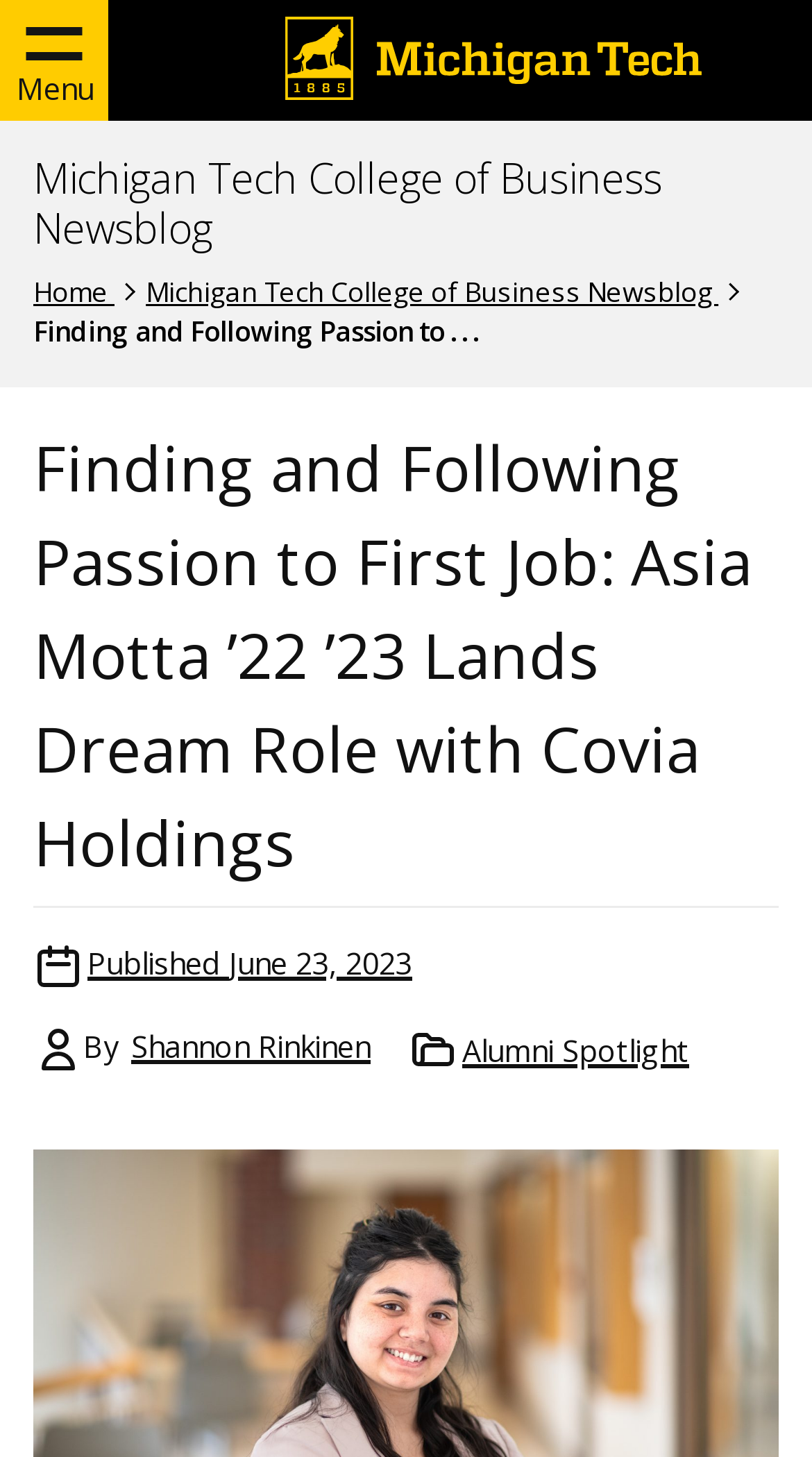Determine the bounding box coordinates for the area you should click to complete the following instruction: "Read the article published on June 23, 2023".

[0.103, 0.645, 0.513, 0.676]